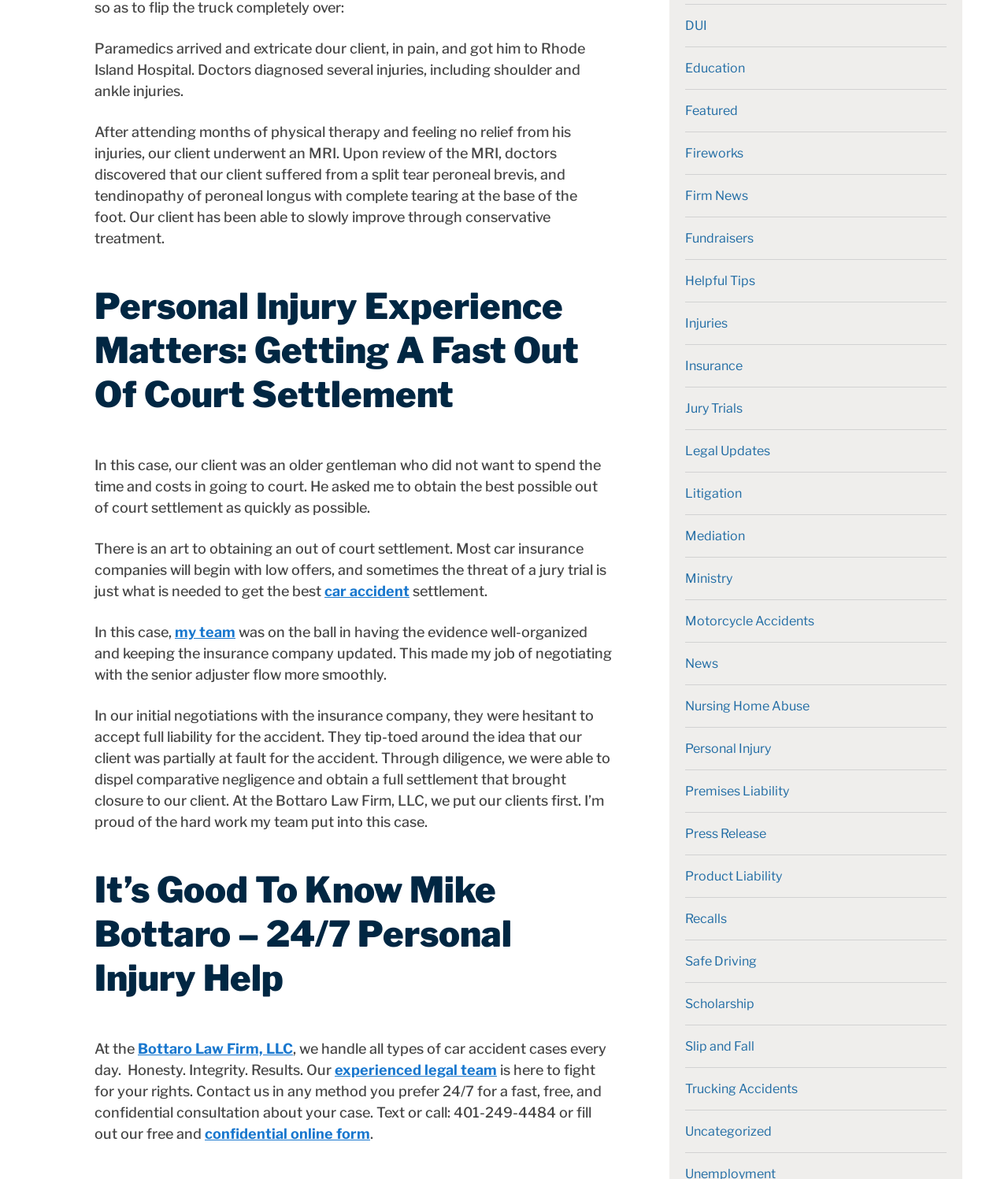Please locate the UI element described by "confidential online form" and provide its bounding box coordinates.

[0.203, 0.954, 0.367, 0.968]